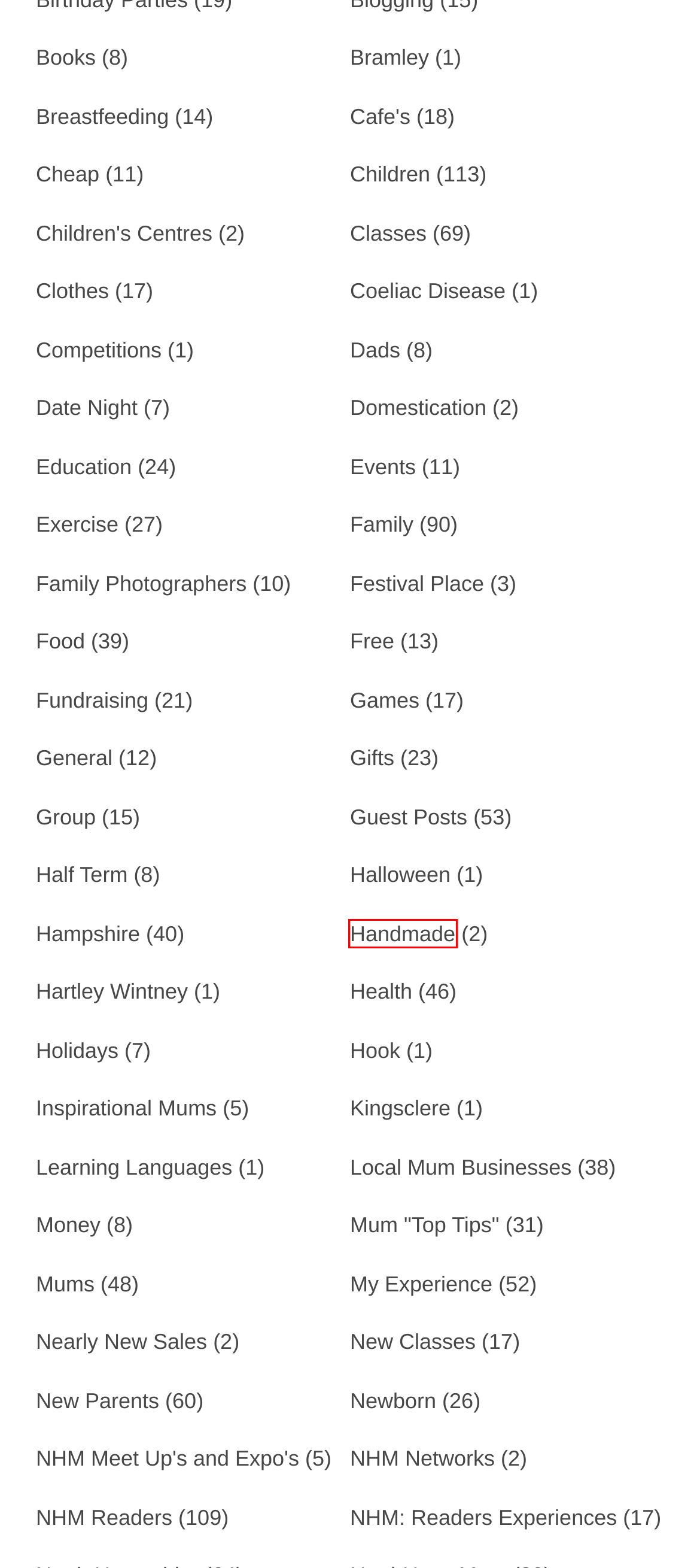Observe the provided screenshot of a webpage that has a red rectangle bounding box. Determine the webpage description that best matches the new webpage after clicking the element inside the red bounding box. Here are the candidates:
A. Breastfeeding - NorthHantsMum
B. Bramley - NorthHantsMum
C. Handmade - NorthHantsMum
D. Free - NorthHantsMum
E. Coeliac Disease - NorthHantsMum
F. Children's Centres - NorthHantsMum
G. Books - NorthHantsMum
H. Hartley Wintney - NorthHantsMum

C